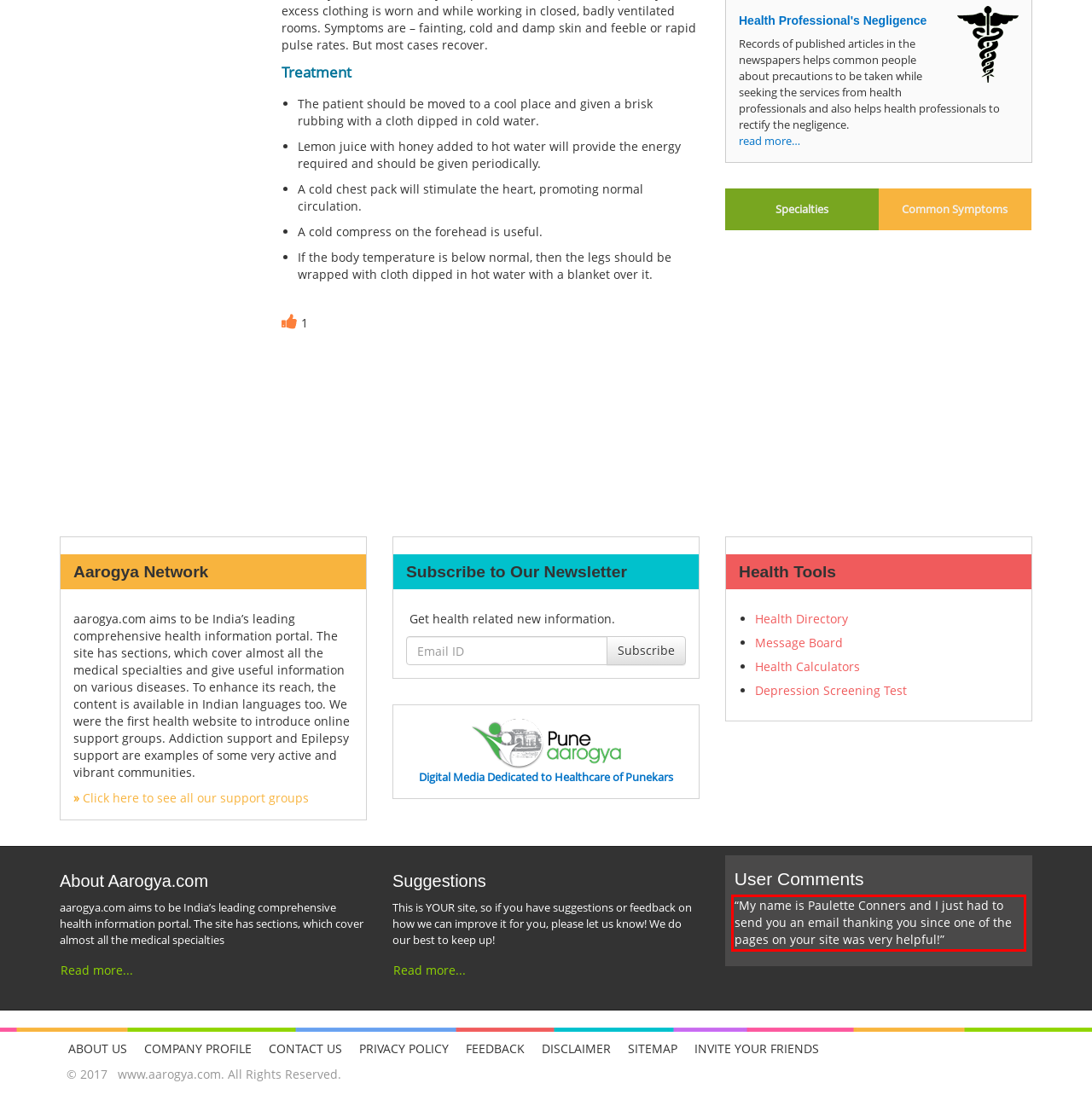Analyze the webpage screenshot and use OCR to recognize the text content in the red bounding box.

“My name is Paulette Conners and I just had to send you an email thanking you since one of the pages on your site was very helpful!”